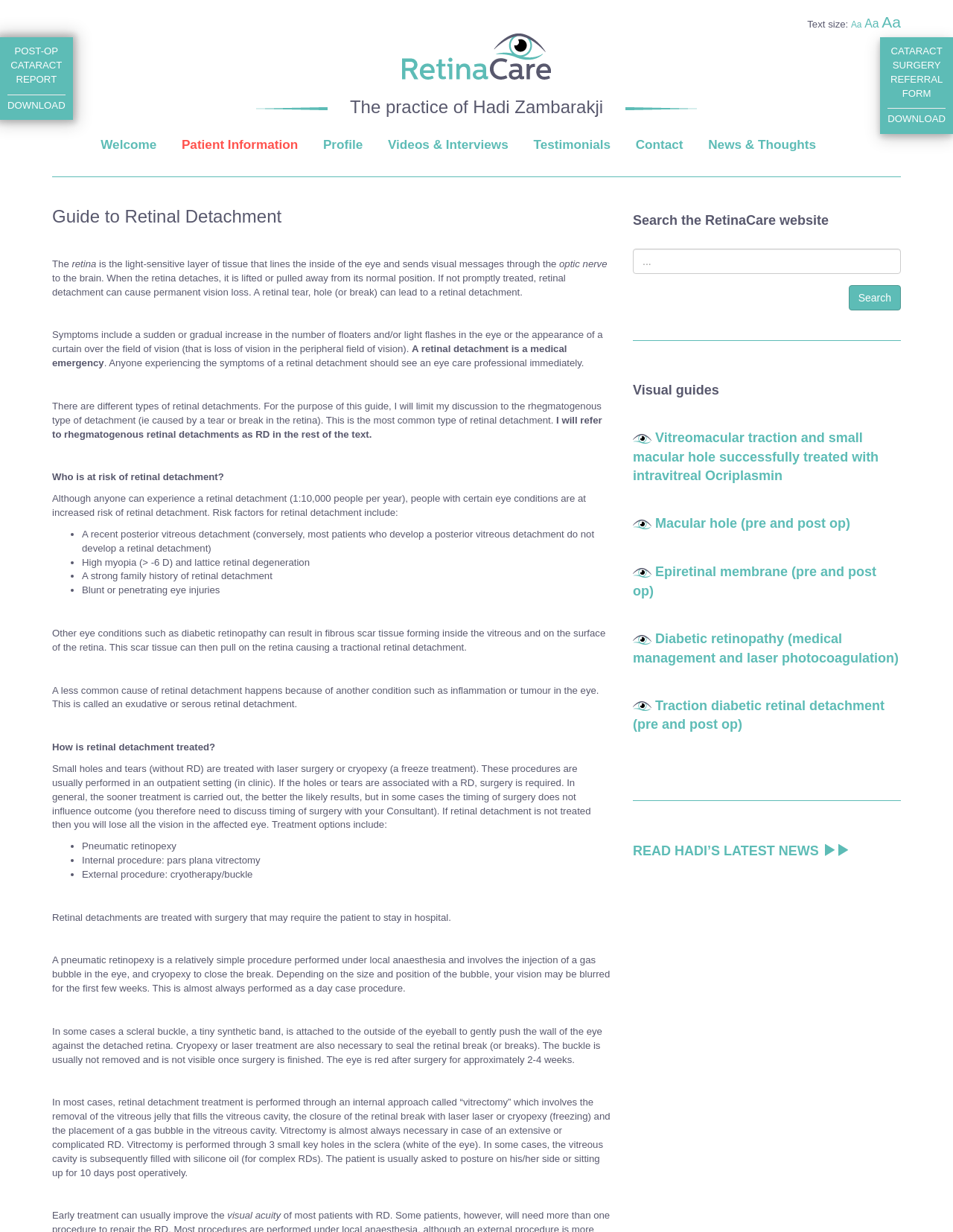What is vitrectomy?
Kindly give a detailed and elaborate answer to the question.

Vitrectomy is an internal approach to treat retinal detachment, which involves the removal of the vitreous jelly that fills the vitreous cavity, the closure of the retinal break with laser or cryopexy, and the placement of a gas bubble in the vitreous cavity. This is usually necessary in case of an extensive or complicated retinal detachment.